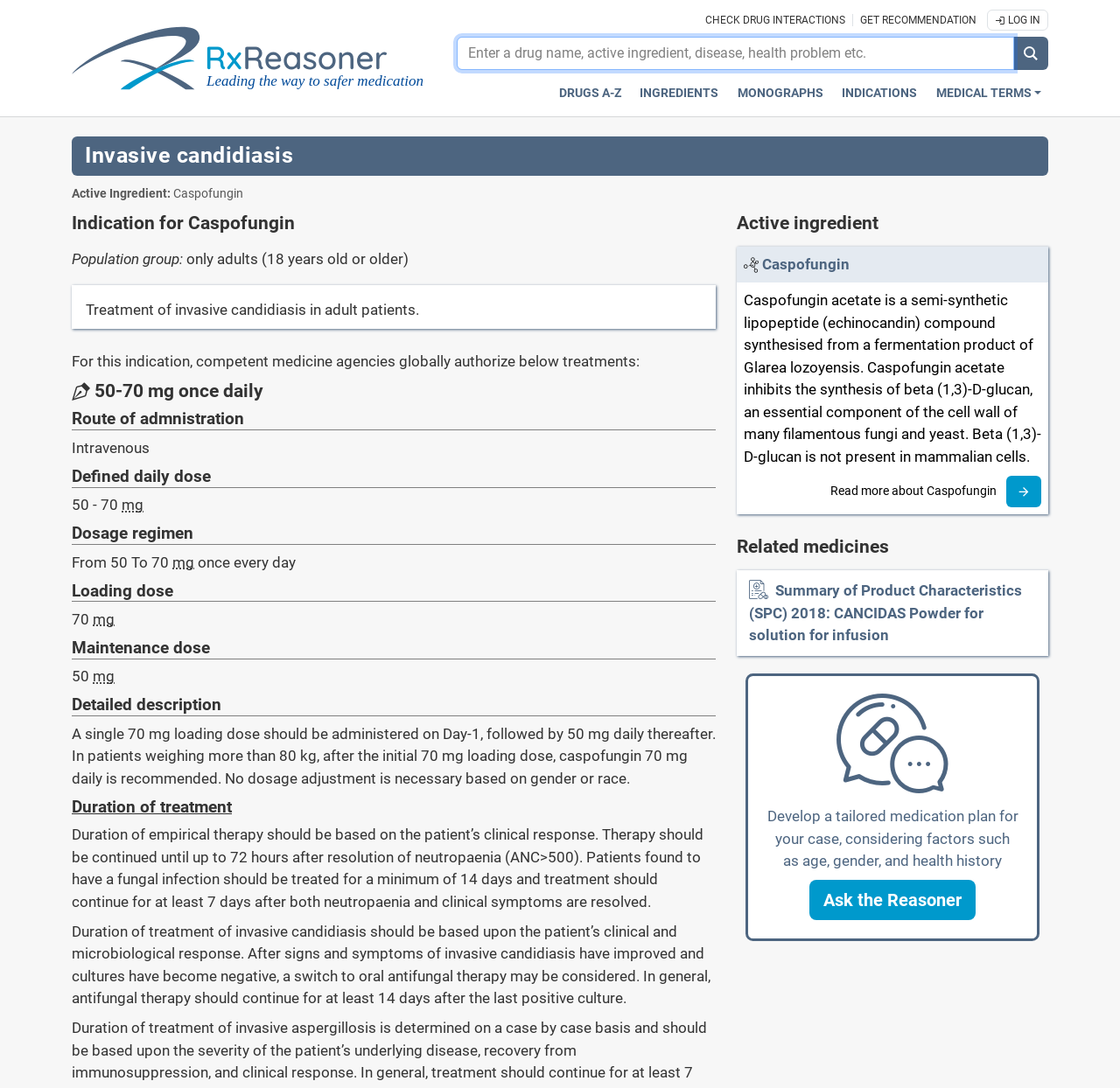What is the duration of treatment for invasive candidiasis?
Provide a short answer using one word or a brief phrase based on the image.

At least 14 days